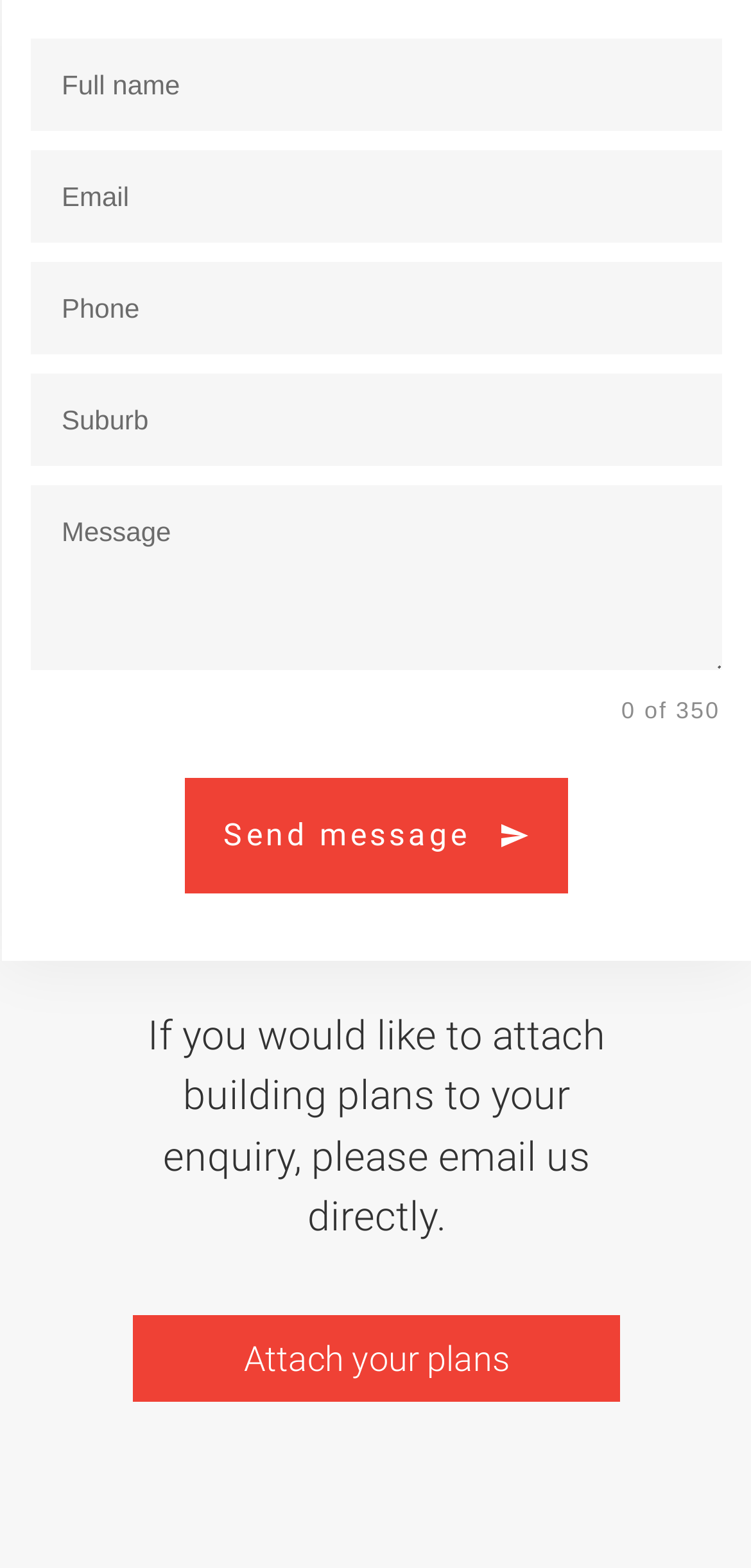What is the maximum character limit for the 'Message' textbox?
Look at the screenshot and respond with a single word or phrase.

350